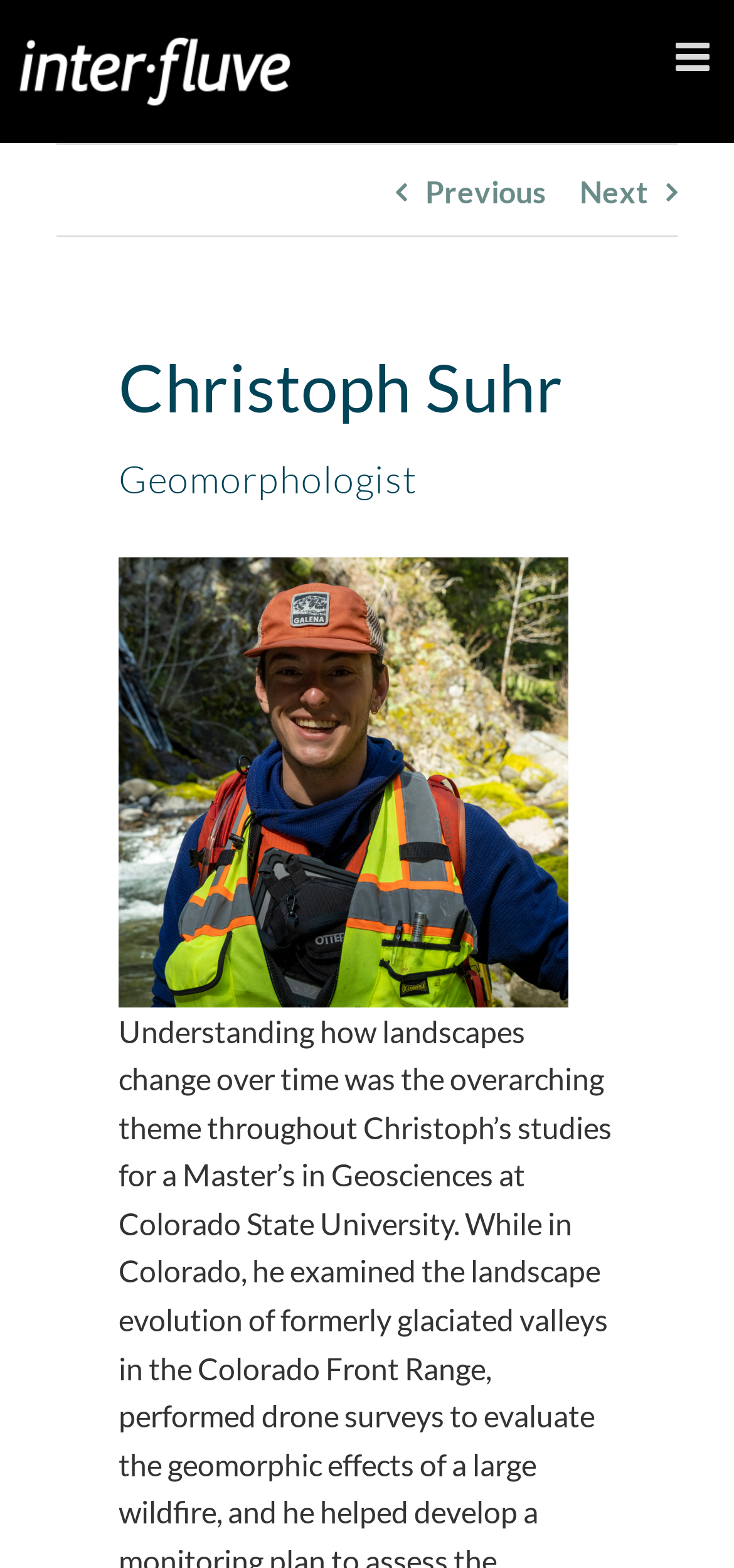Can you give a comprehensive explanation to the question given the content of the image?
What is the direction of the arrow on the link?

I found the direction of the arrow by looking at the link element [120] with the OCR text ' Previous'. The OCR text indicates that the arrow is pointing to the previous direction.